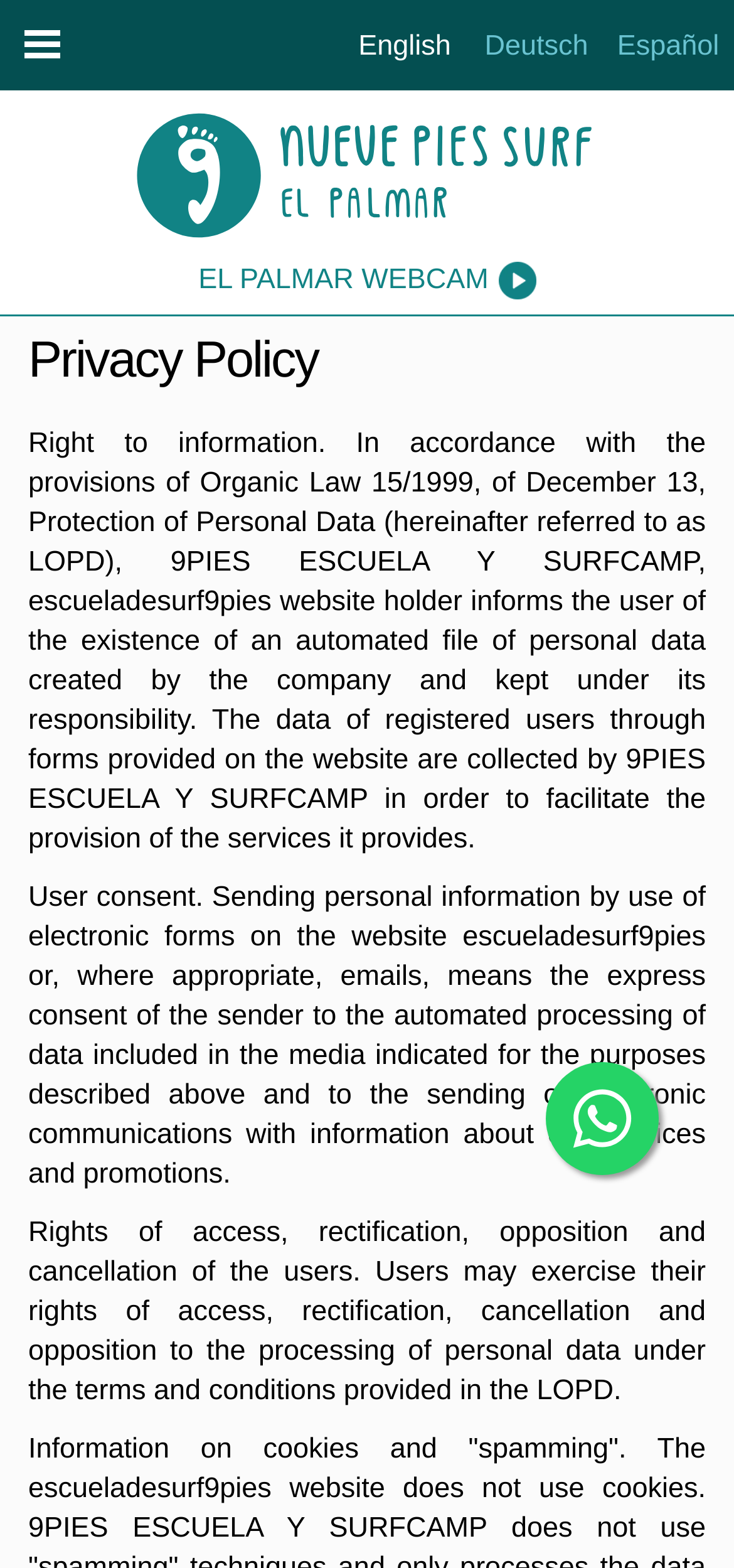Determine the bounding box for the UI element described here: "parent_node: English title="menu 9 pies"".

[0.0, 0.0, 0.117, 0.058]